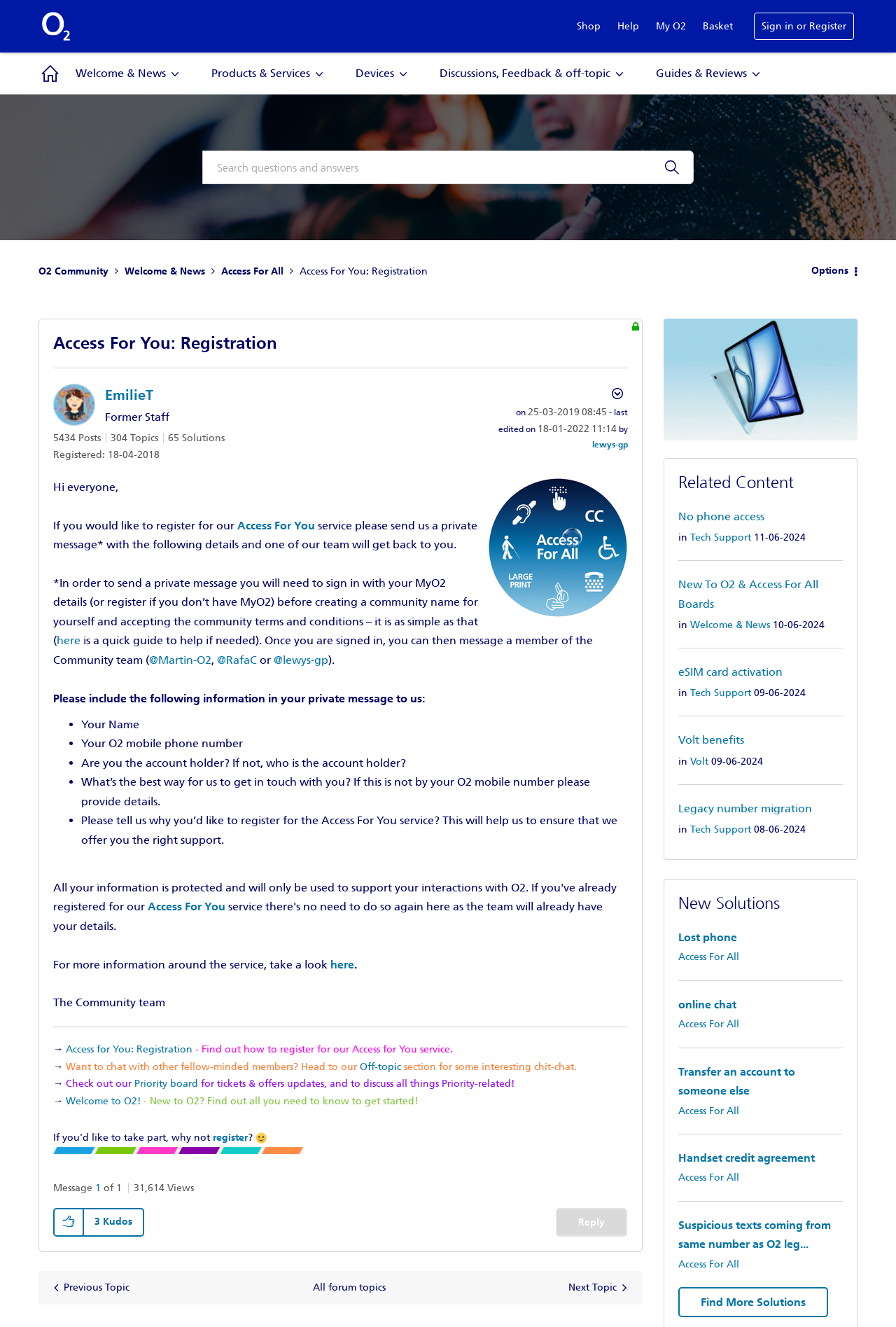Using the information in the image, give a comprehensive answer to the question: 
How do users register for the Access For You service?

I determined the answer by reading the instructions on the webpage, which state that users should send a private message with certain details to register for the Access For You service.